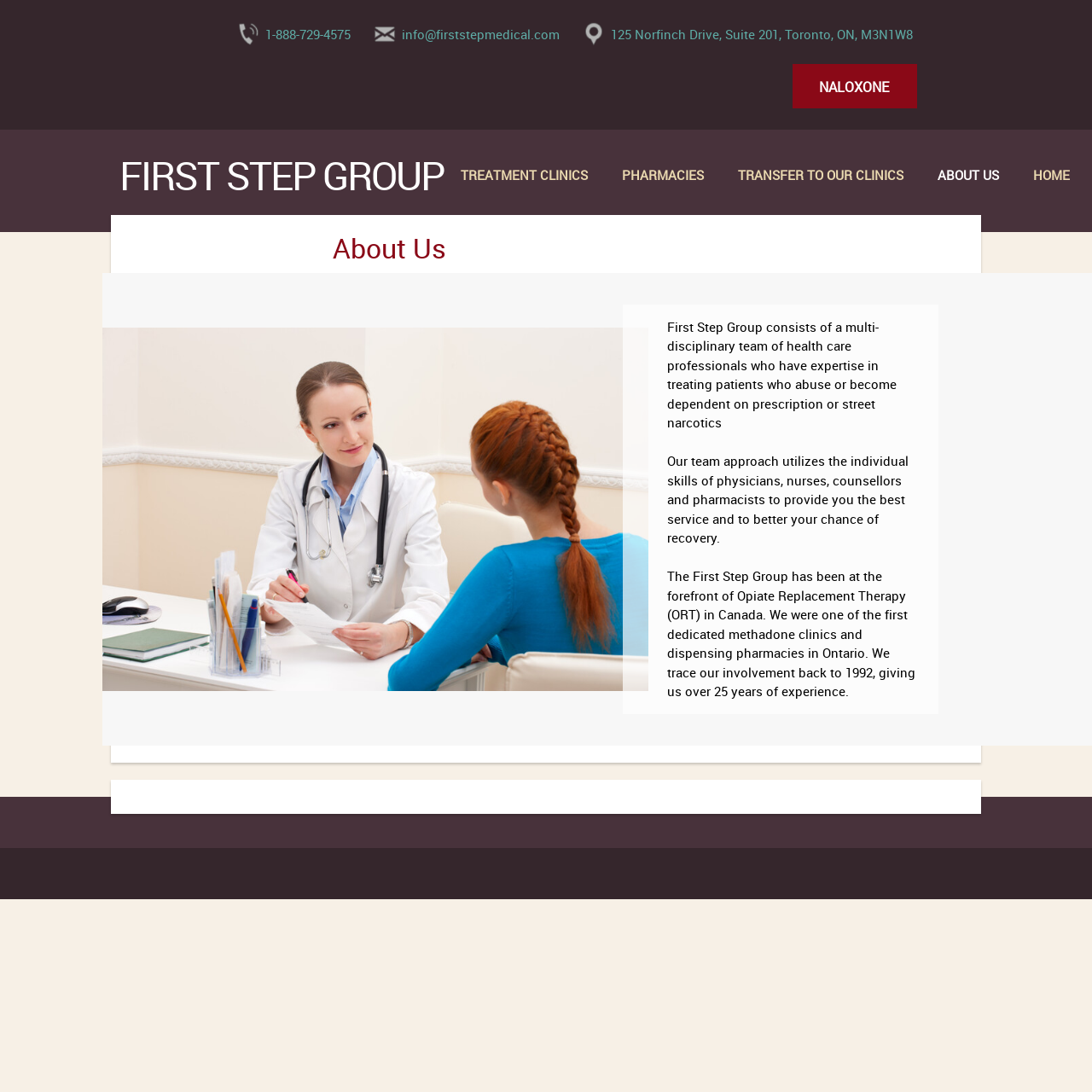Give an in-depth explanation of the webpage layout and content.

The webpage is about First Step Group, a healthcare organization that provides treatment for patients with addiction to prescription or street narcotics. At the top of the page, there is a header section with the organization's name and a horizontal menu bar with five menu items: Treatment Clinics, Pharmacies, Transfer to Our Clinics, About Us, and Home.

Below the header section, there is a main content area that takes up most of the page. The content is divided into two sections. The first section has a heading "About Us" and provides a brief overview of the organization, stating that it consists of a multi-disciplinary team of healthcare professionals who provide treatment for patients with addiction.

The second section provides more detailed information about the organization's team approach, which utilizes the individual skills of physicians, nurses, counsellors, and pharmacists to provide the best service and increase the chances of recovery. There is also a paragraph that highlights the organization's experience in Opiate Replacement Therapy (ORT) in Canada, with over 25 years of experience.

At the bottom of the page, there is a footer section with the organization's contact information, including phone number, email address, and physical address.

Throughout the page, there are no images, but there are several tables and layout elements that structure the content and provide a clean and organized layout.